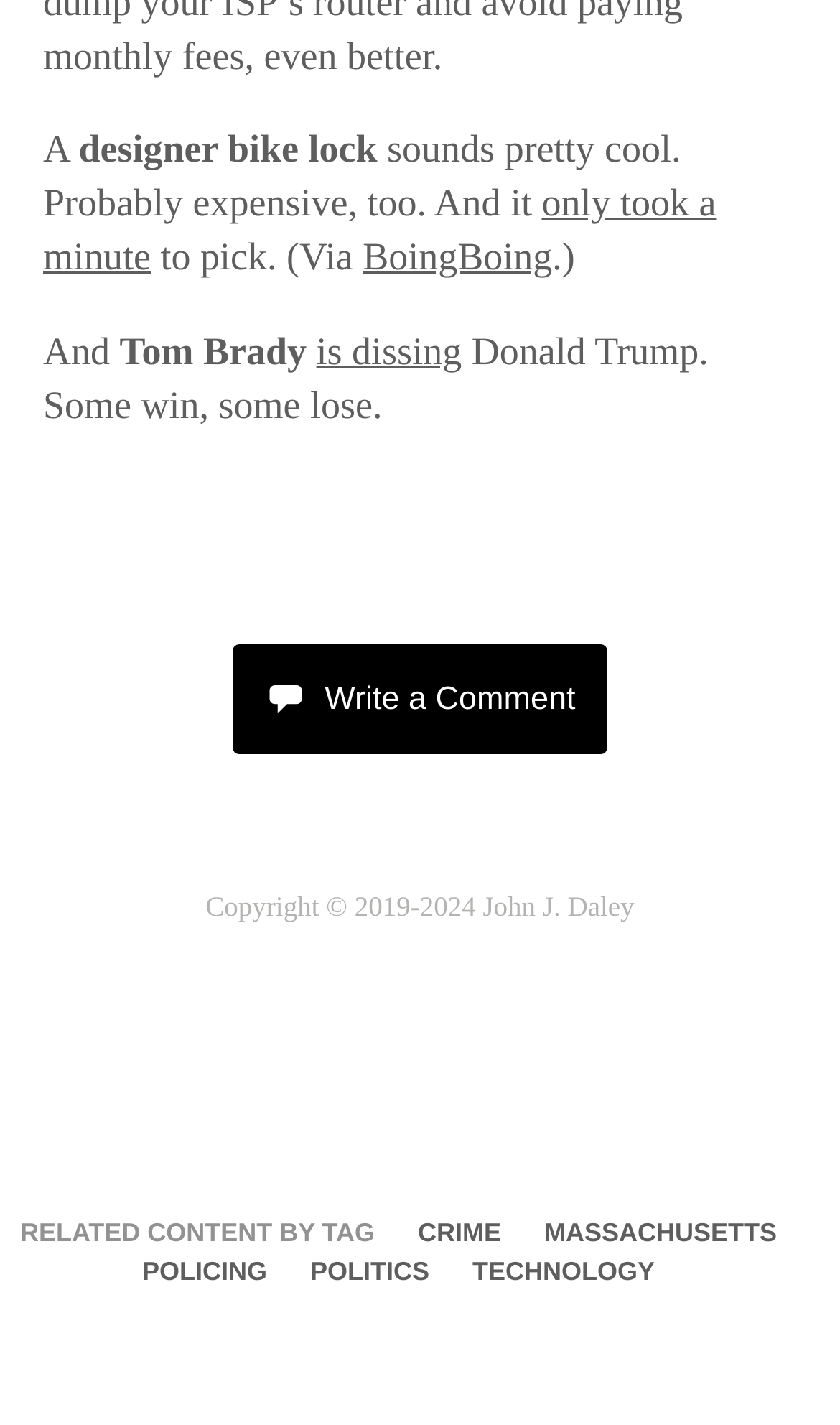Use a single word or phrase to answer the question:
How many related content tags are there?

5